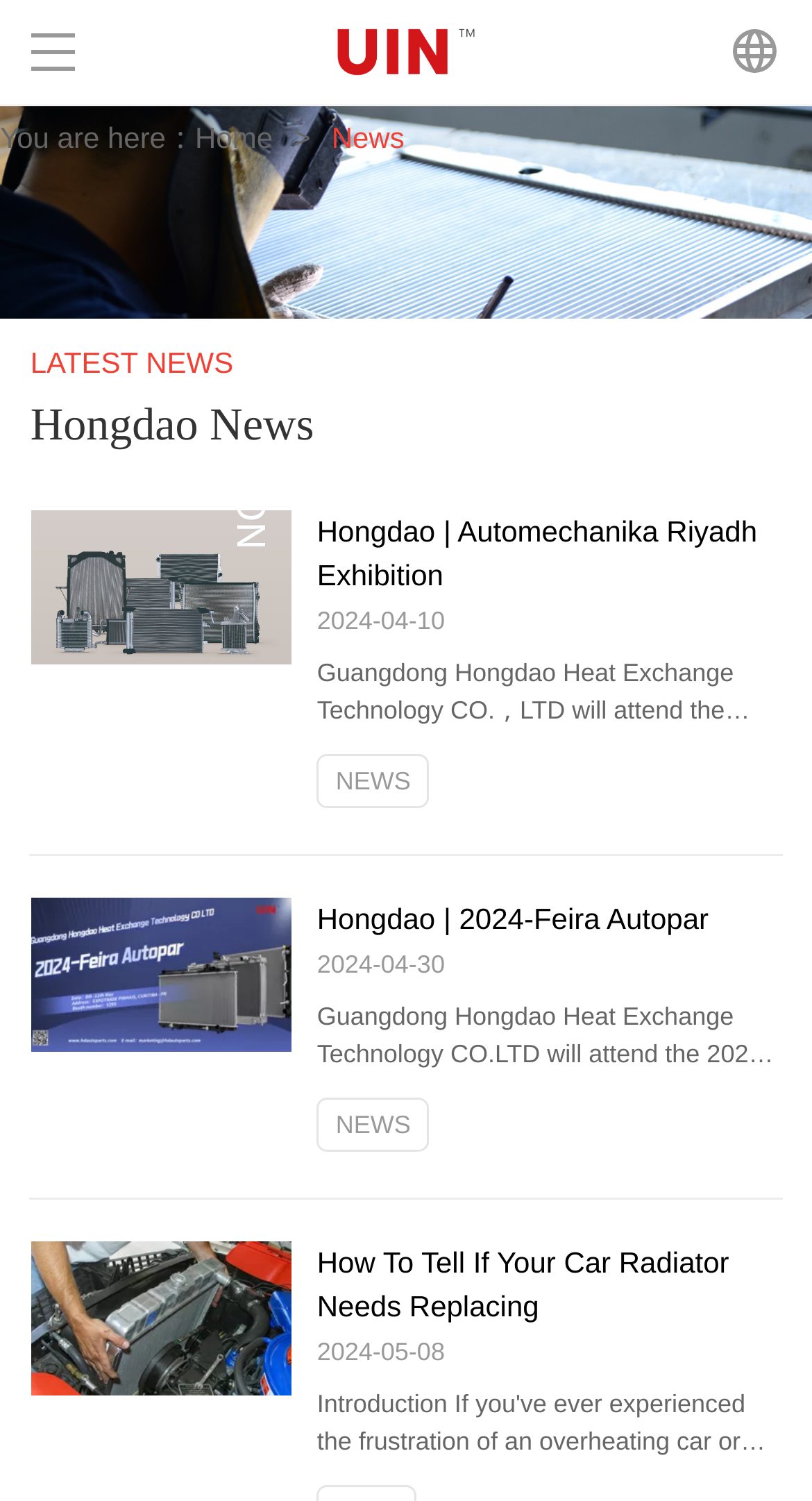Please predict the bounding box coordinates of the element's region where a click is necessary to complete the following instruction: "Contact Us". The coordinates should be represented by four float numbers between 0 and 1, i.e., [left, top, right, bottom].

[0.041, 0.497, 0.959, 0.566]